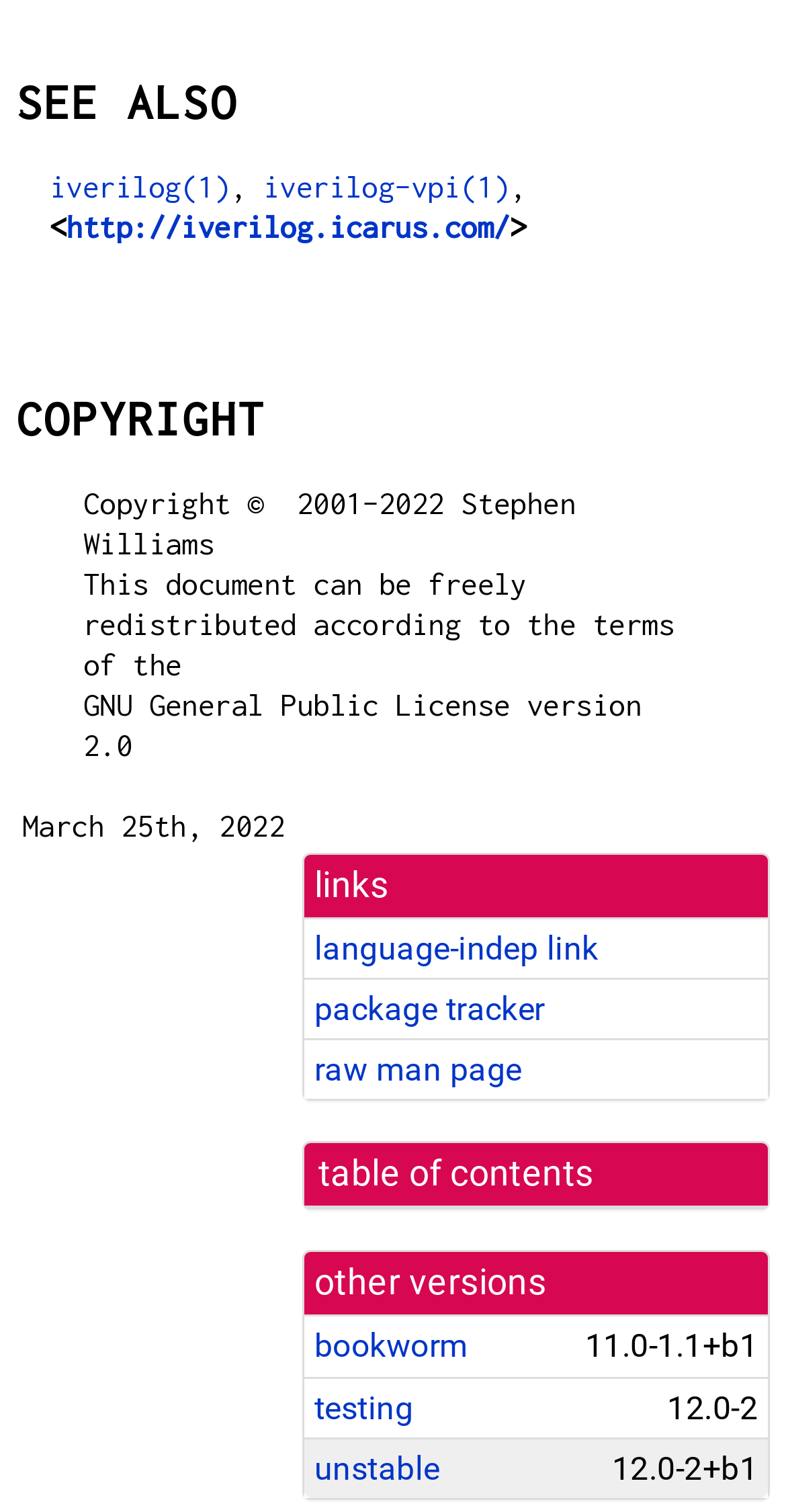Extract the bounding box for the UI element that matches this description: "raw man page".

[0.4, 0.695, 0.664, 0.72]